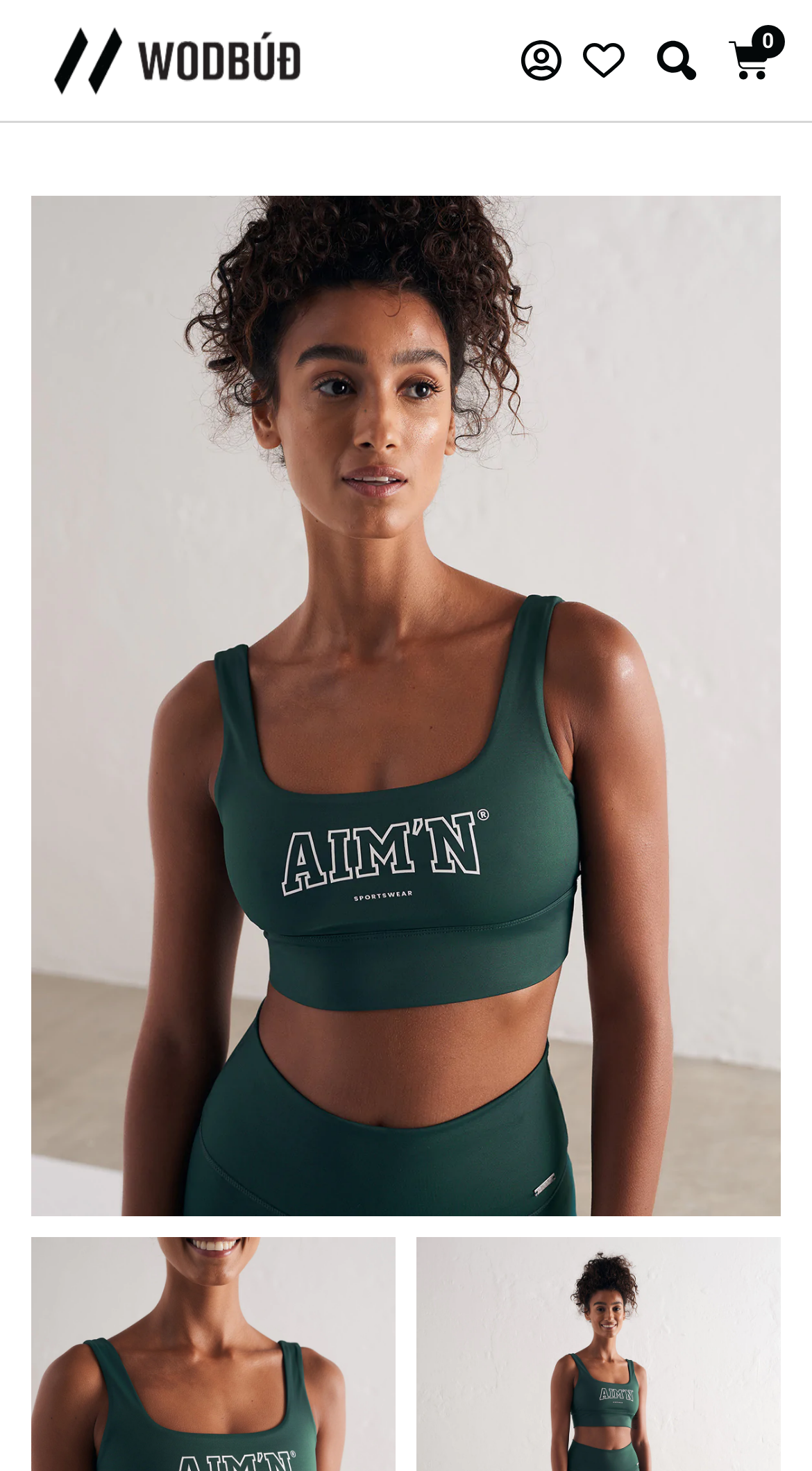What is the main content of the webpage?
Based on the image, provide a one-word or brief-phrase response.

Product page